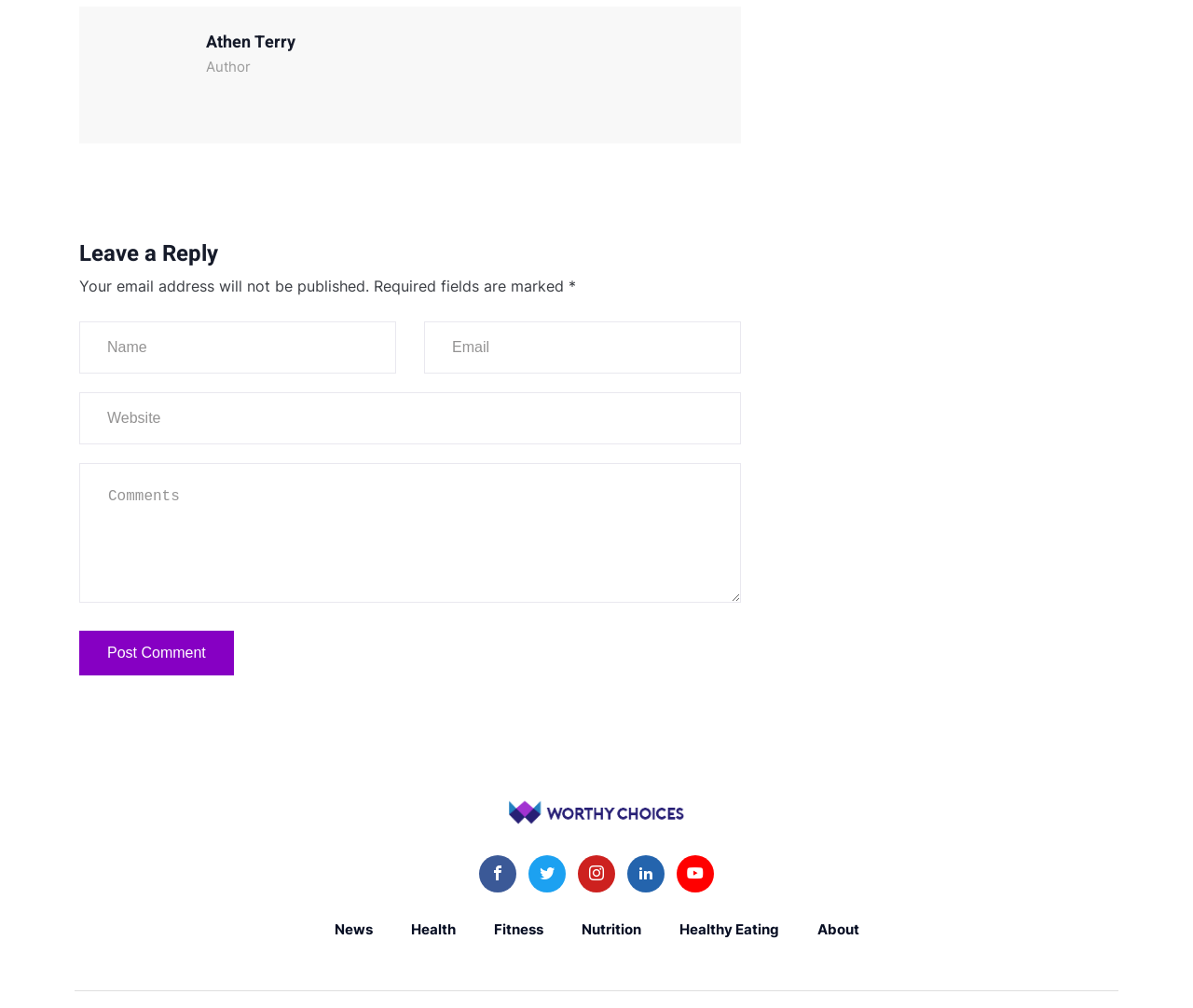Find the bounding box coordinates for the UI element whose description is: "name="submit" value="Post Comment"". The coordinates should be four float numbers between 0 and 1, in the format [left, top, right, bottom].

[0.066, 0.626, 0.196, 0.67]